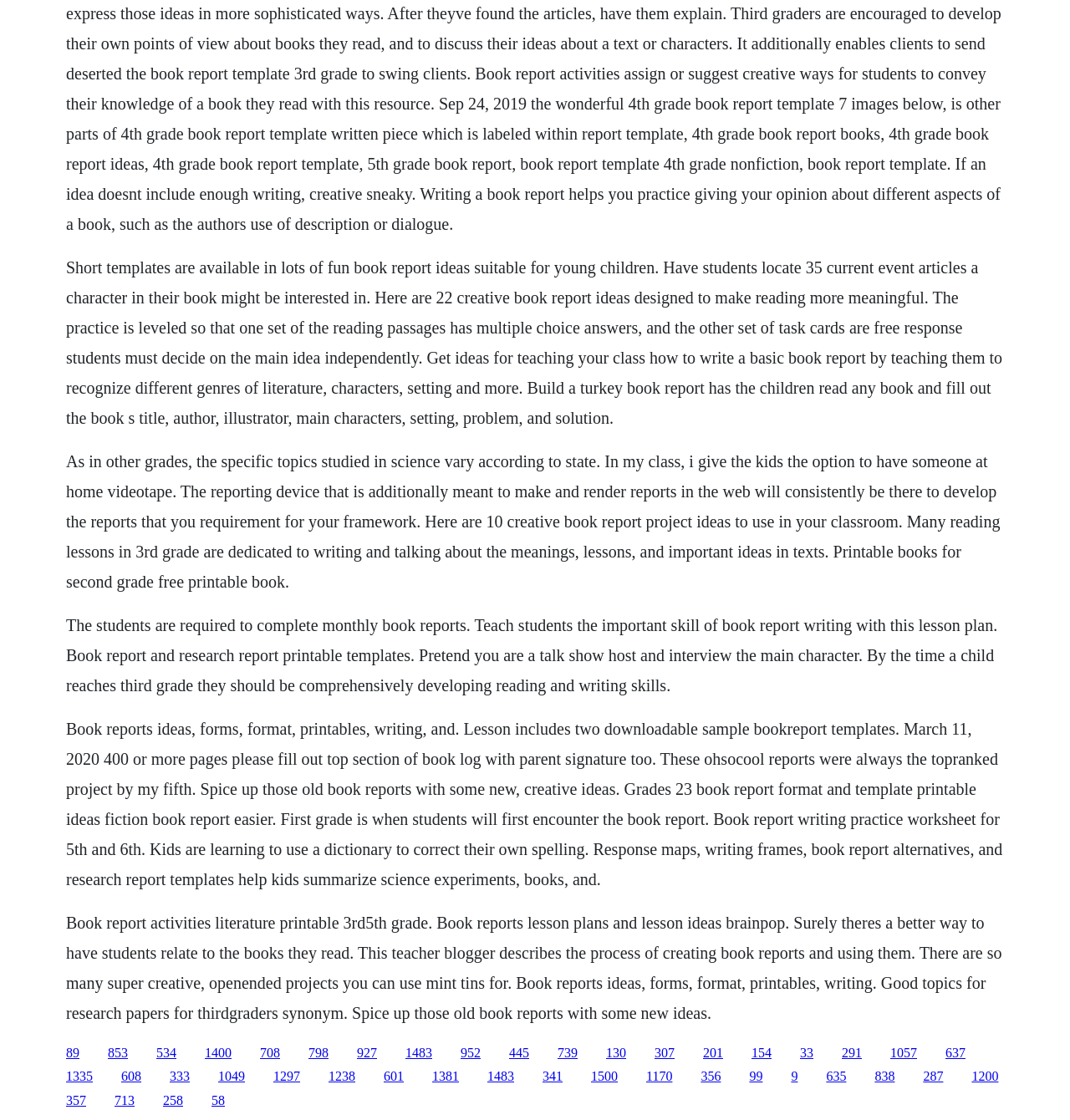What is the main topic of this webpage?
Examine the image and give a concise answer in one word or a short phrase.

Book reports